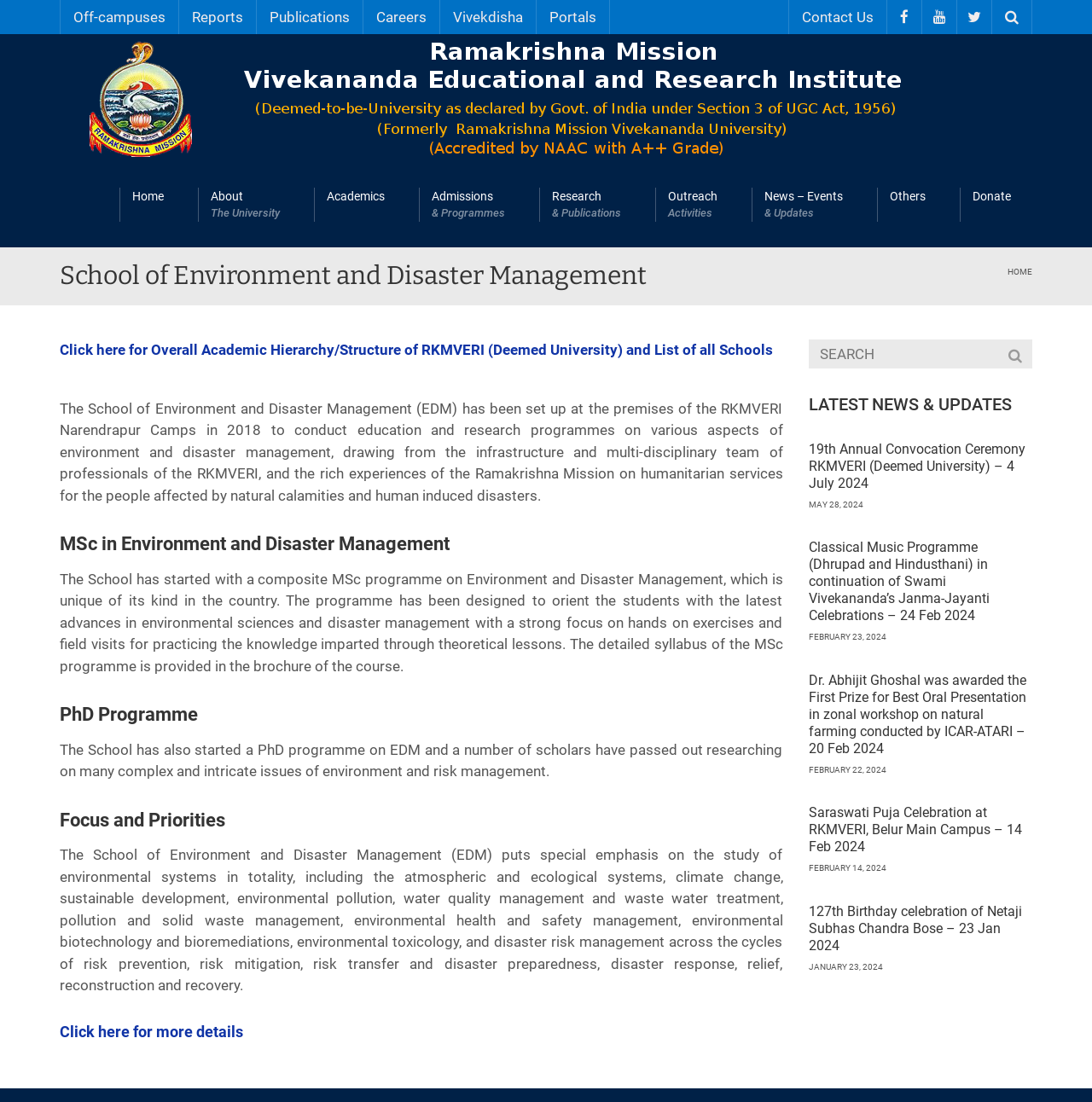Given the description of a UI element: "Accept", identify the bounding box coordinates of the matching element in the webpage screenshot.

None